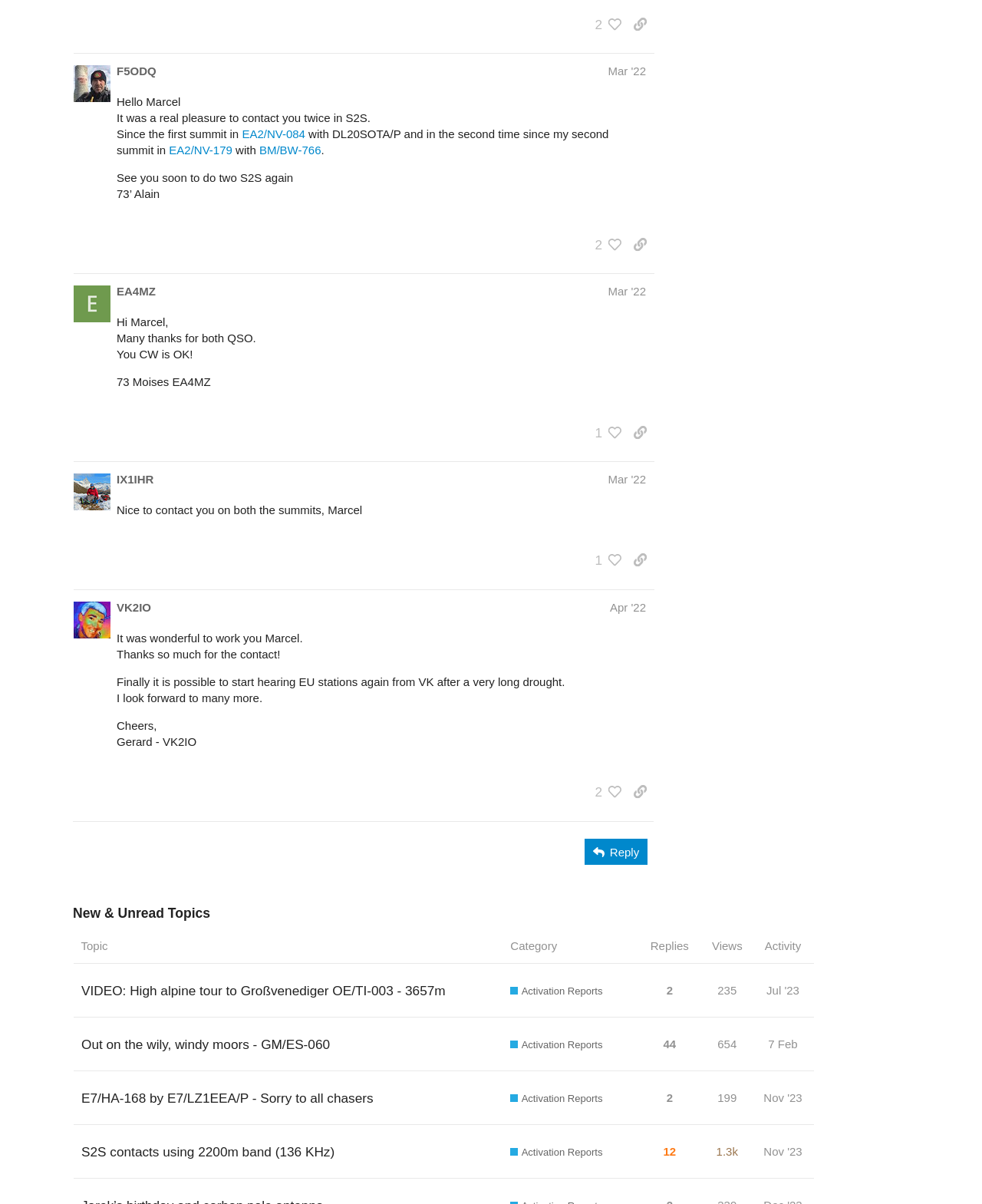How many views does the first topic have?
Give a one-word or short phrase answer based on the image.

235